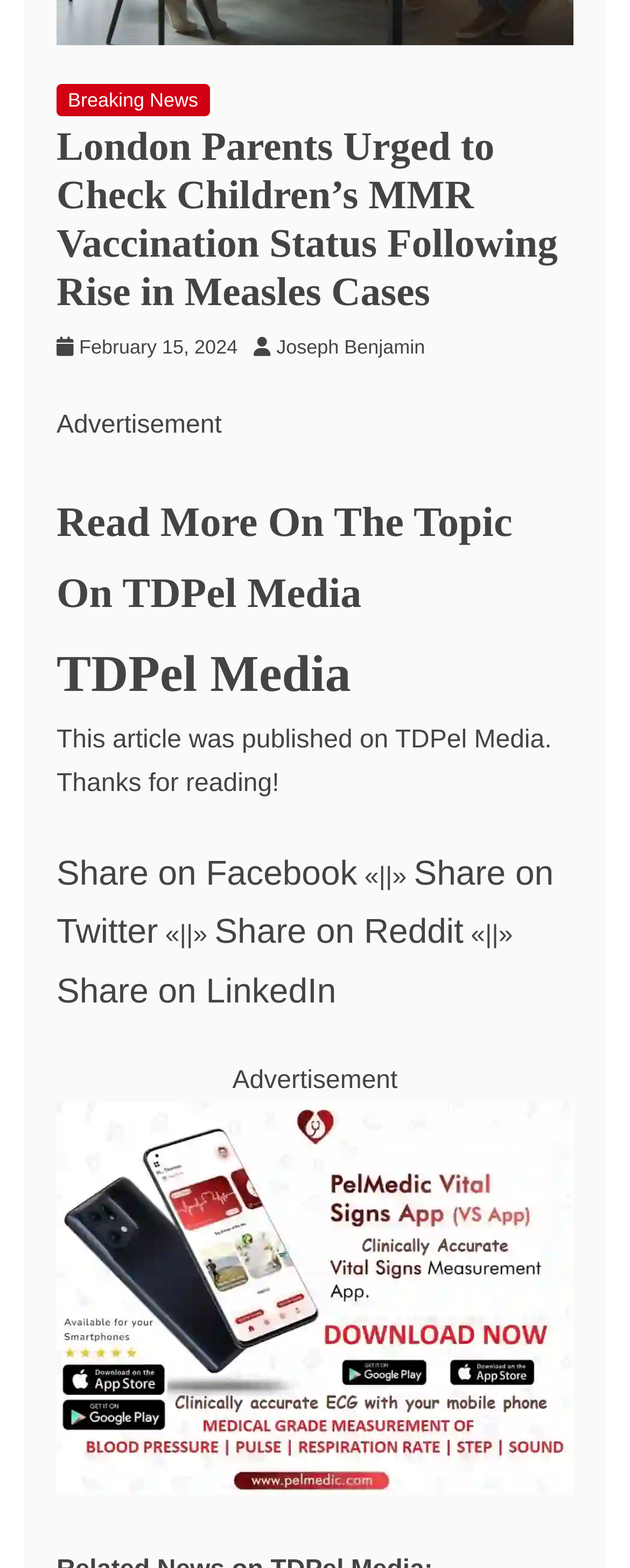Locate the bounding box coordinates of the area you need to click to fulfill this instruction: 'Visit TDPel Media'. The coordinates must be in the form of four float numbers ranging from 0 to 1: [left, top, right, bottom].

[0.09, 0.411, 0.557, 0.448]